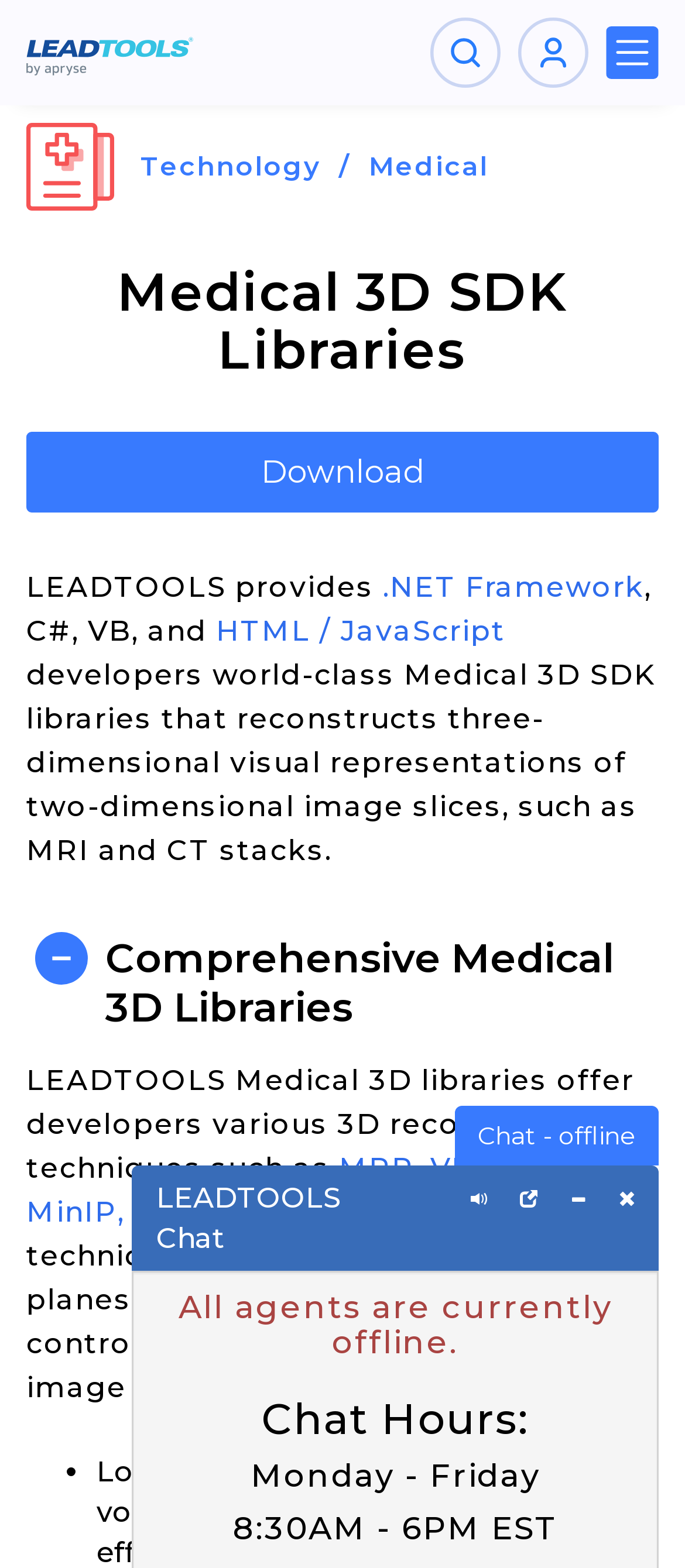Please specify the bounding box coordinates of the clickable region to carry out the following instruction: "Download". The coordinates should be four float numbers between 0 and 1, in the format [left, top, right, bottom].

[0.038, 0.275, 0.962, 0.327]